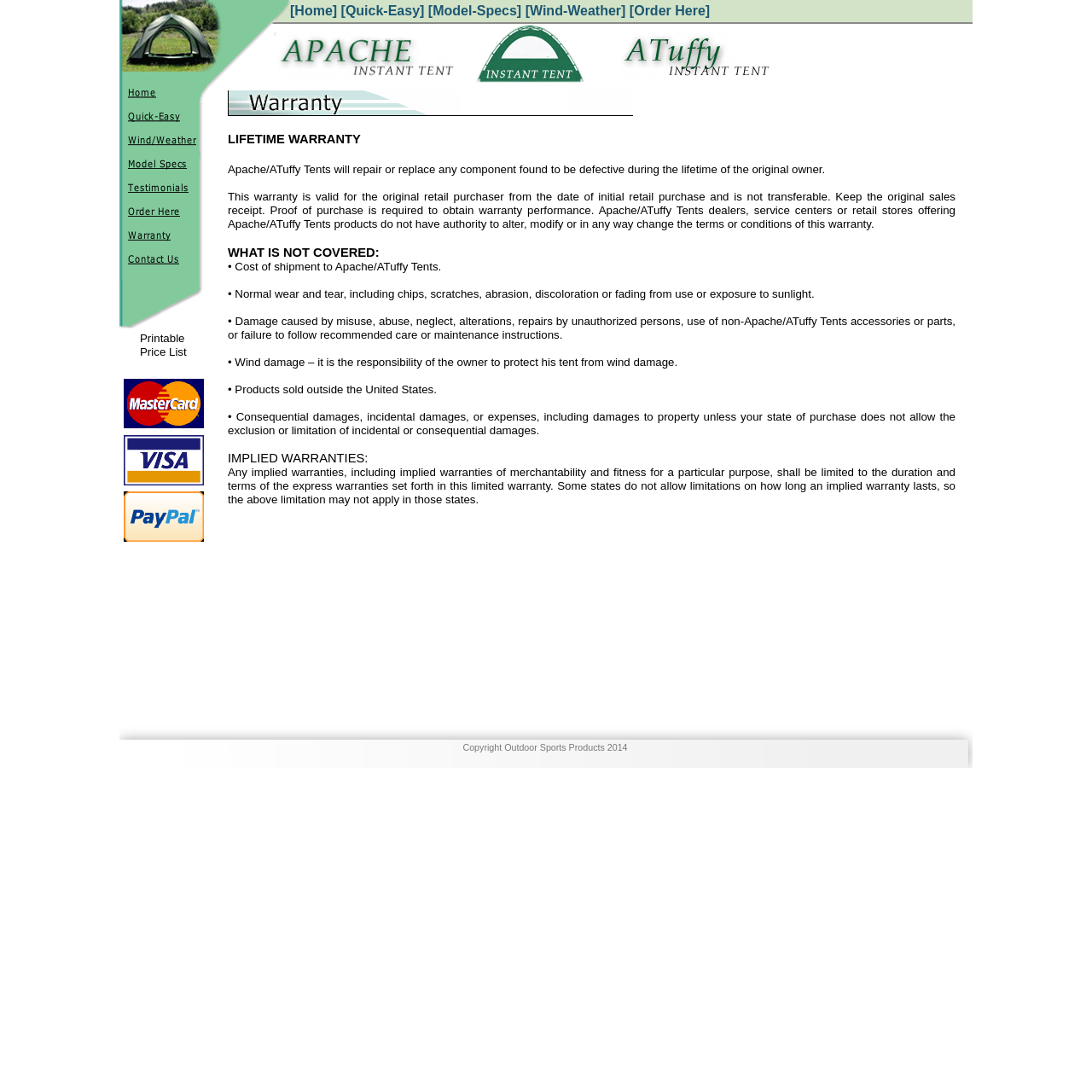Respond to the following question with a brief word or phrase:
What is the purpose of the warranty?

To repair or replace defective components